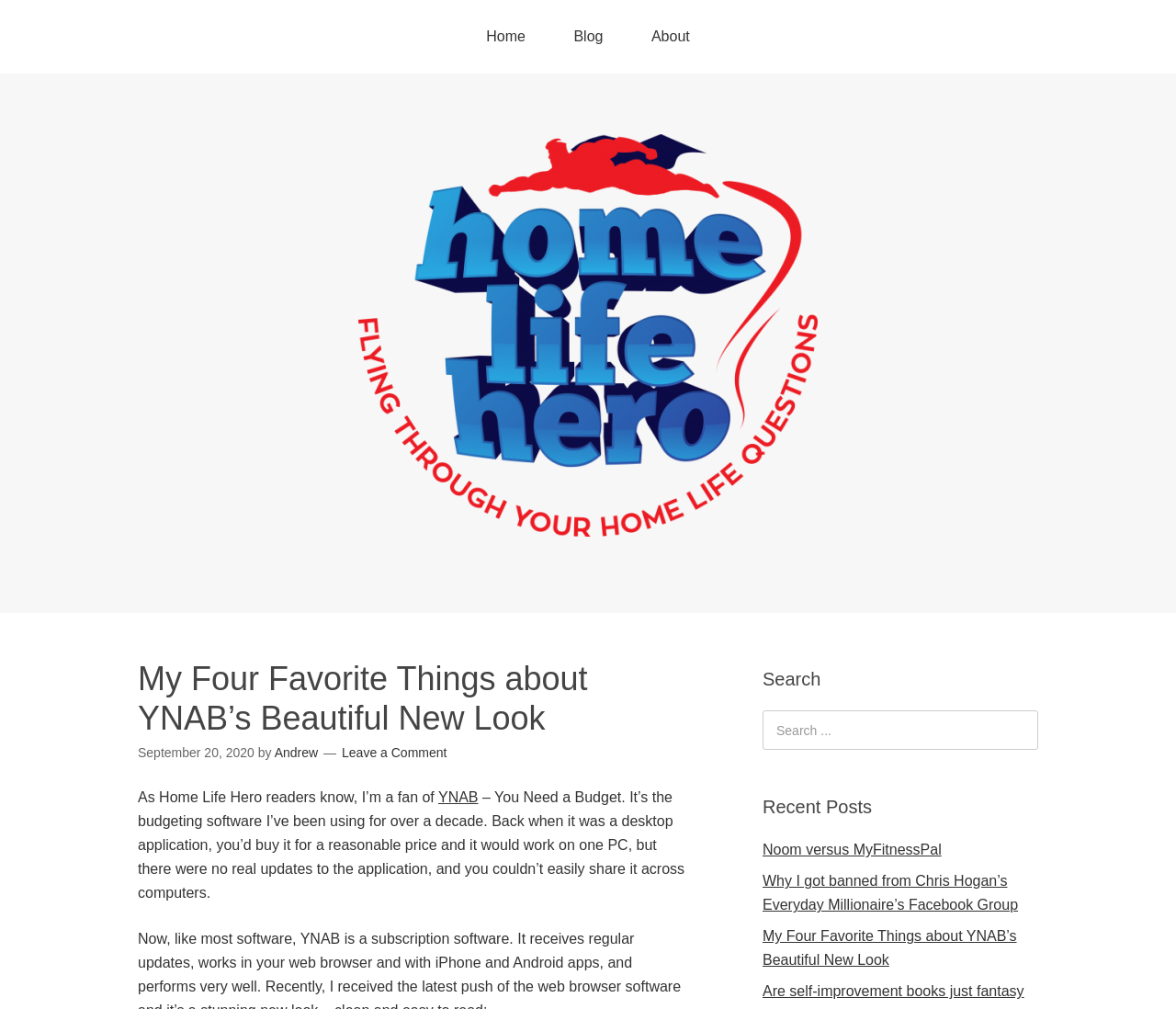Can you specify the bounding box coordinates for the region that should be clicked to fulfill this instruction: "read about YNAB".

[0.373, 0.782, 0.407, 0.798]